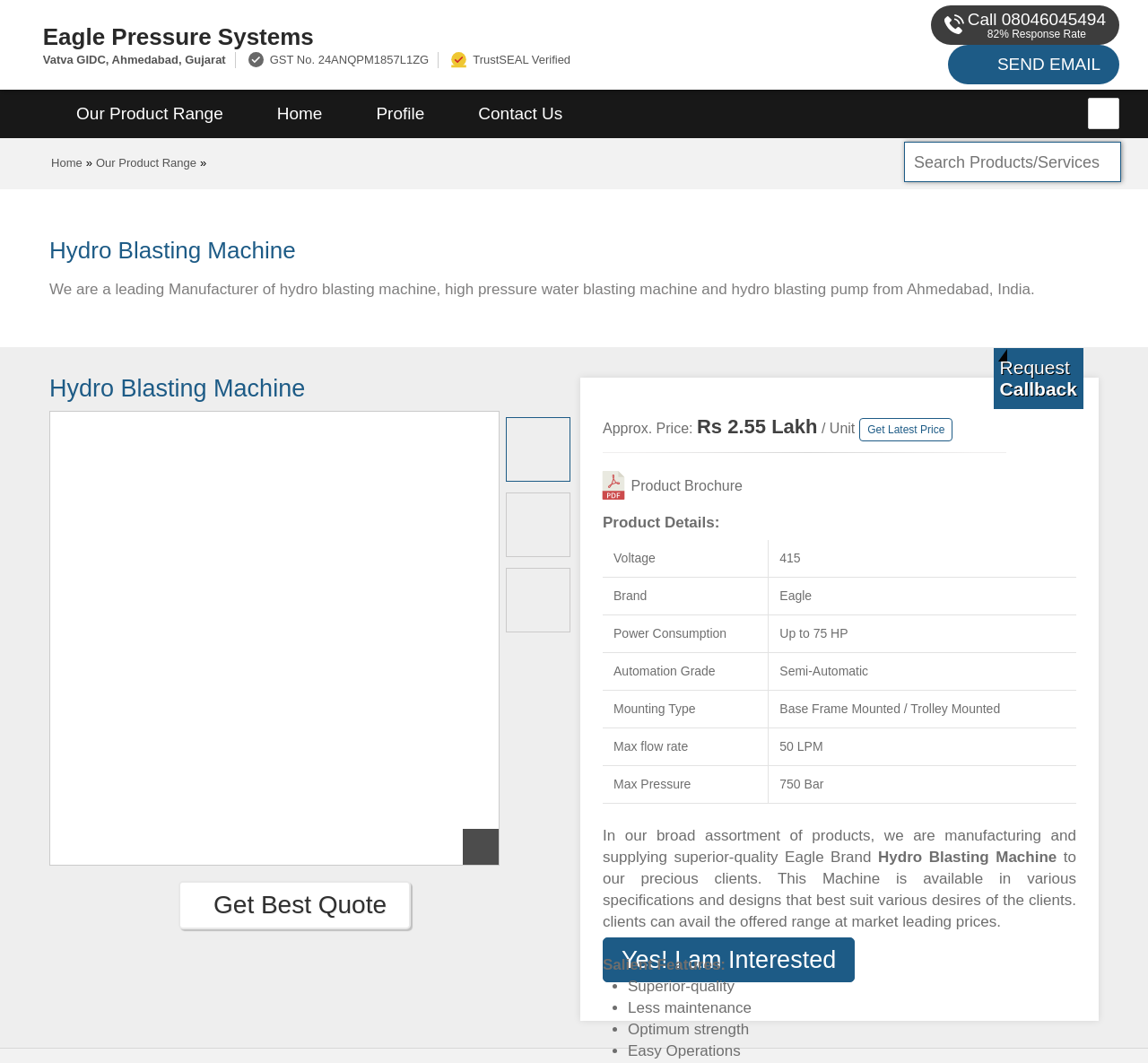What is the maximum pressure of the Hydro Blasting Machine?
Please ensure your answer is as detailed and informative as possible.

The maximum pressure of the Hydro Blasting Machine can be found in the product details section, where it is written in a table as 'Max Pressure: 750 Bar'.